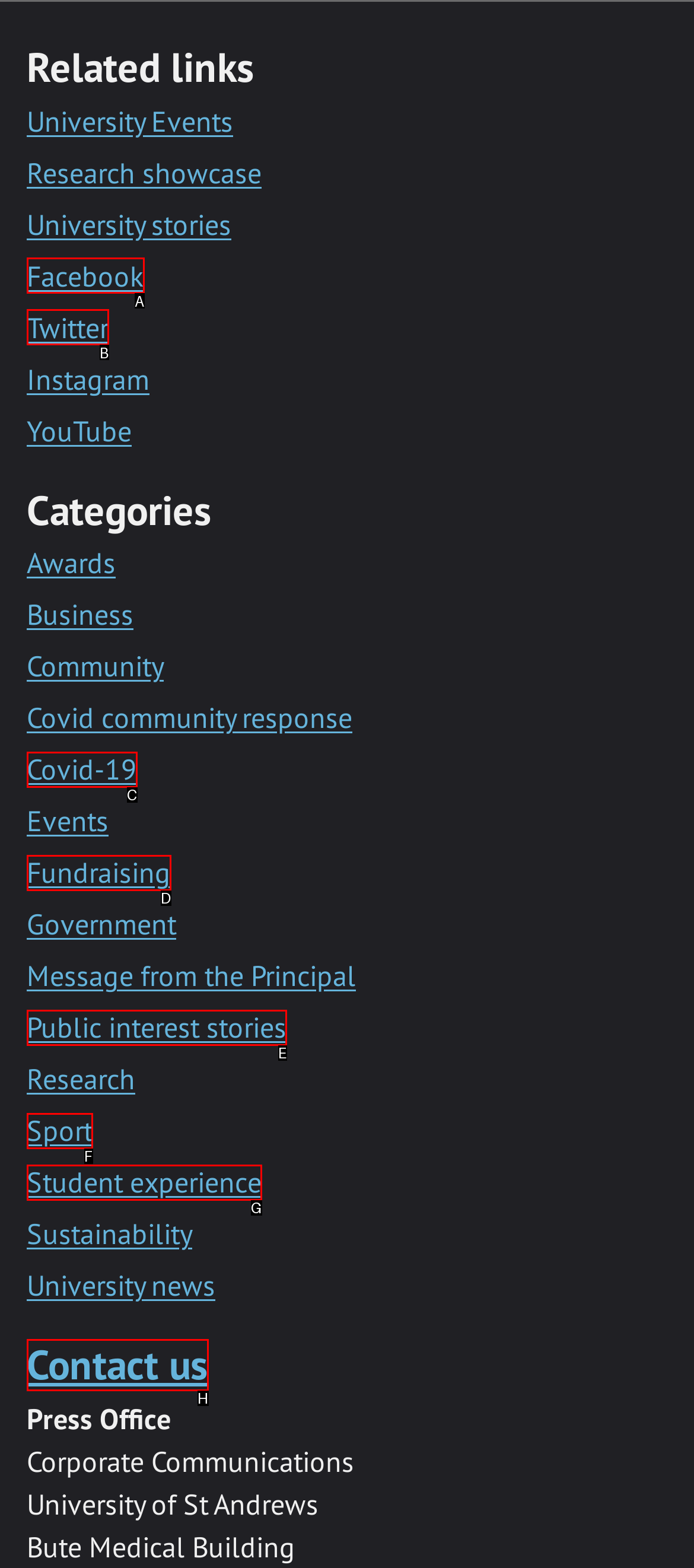Point out the option that best suits the description: Public interest stories
Indicate your answer with the letter of the selected choice.

E